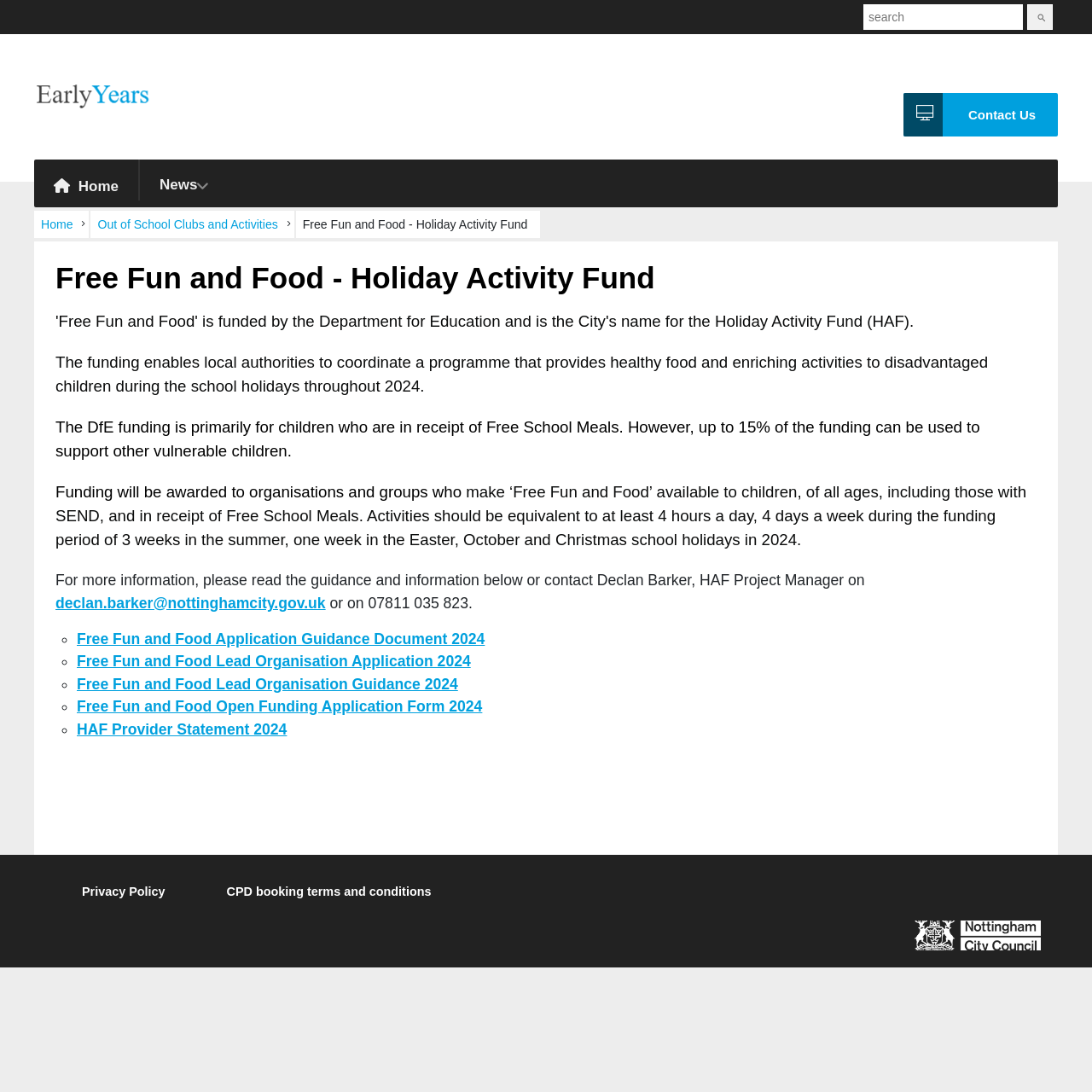Please analyze the image and give a detailed answer to the question:
How can I contact the HAF Project Manager?

You can contact the HAF Project Manager, Declan Barker, via email at declan.barker@nottinghamcity.gov.uk or by phone at 07811 035 823. This contact information is provided at the bottom of the webpage.